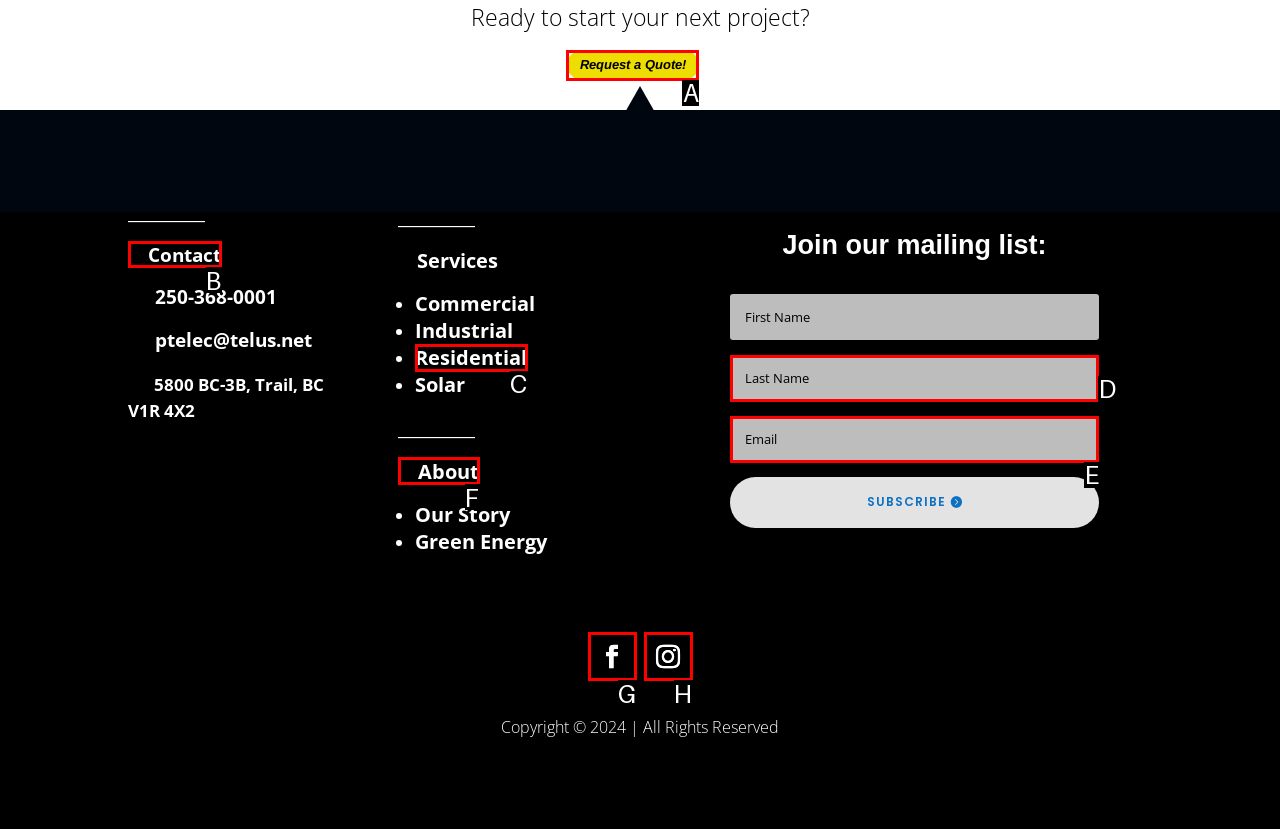Identify the letter of the UI element that fits the description: Cookie Privacy Policy
Respond with the letter of the option directly.

None